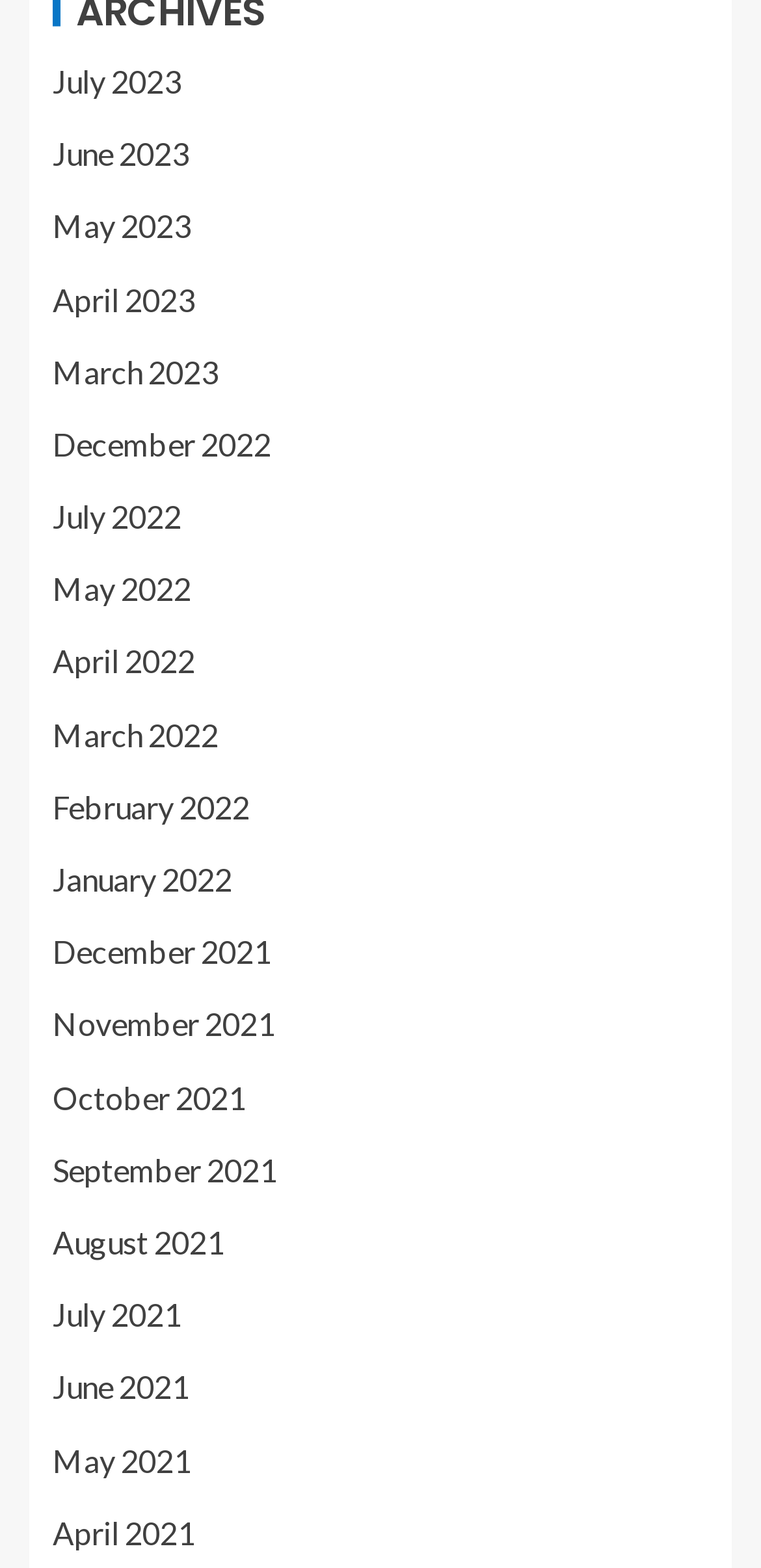Please determine the bounding box coordinates of the element's region to click for the following instruction: "Go to June 2022".

[0.069, 0.364, 0.251, 0.387]